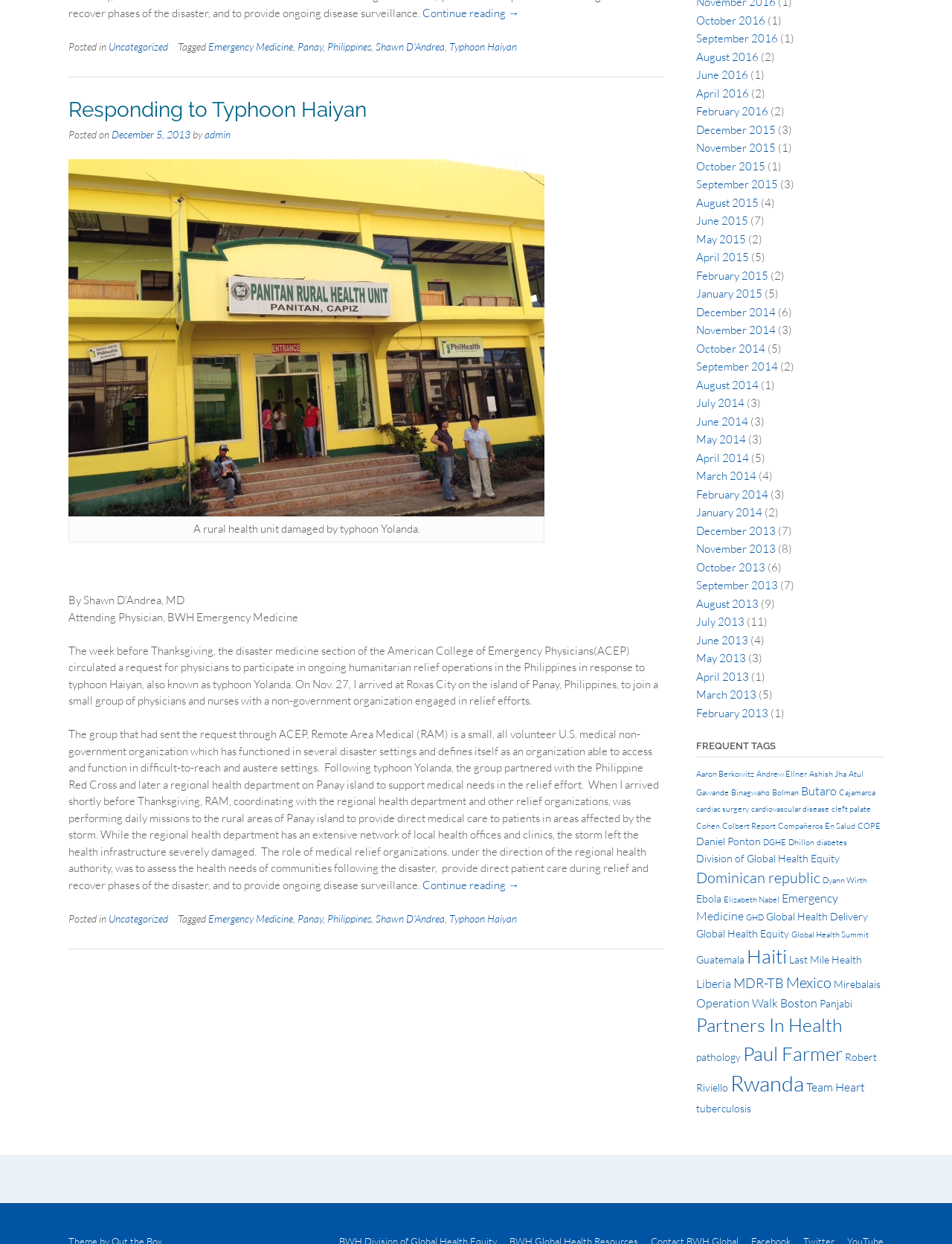Determine the bounding box for the UI element as described: "Responding to Typhoon Haiyan". The coordinates should be represented as four float numbers between 0 and 1, formatted as [left, top, right, bottom].

[0.072, 0.079, 0.385, 0.098]